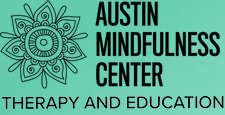Give an in-depth description of the image.

The image features the logo of the Austin Mindfulness Center, showcasing a modern and calming design. The logo prominently features the words "AUSTIN MINDFULNESS CENTER" in a bold, uppercase font, emphasizing the center's focus on mindfulness and therapeutic practices. Below, the tagline "THERAPY AND EDUCATION" is displayed in a slightly smaller, yet equally clear format, indicating the center's dual commitment to providing both therapeutic services and educational resources. The background color is a soothing teal, enhancing the overall tranquil and welcoming aesthetic that aligns with the center's mission of promoting mental well-being and mindfulness. Accompanying the text is an intricate mandala design, symbolizing harmony and balance, which further reinforces the center's dedication to mindfulness and holistic wellness.